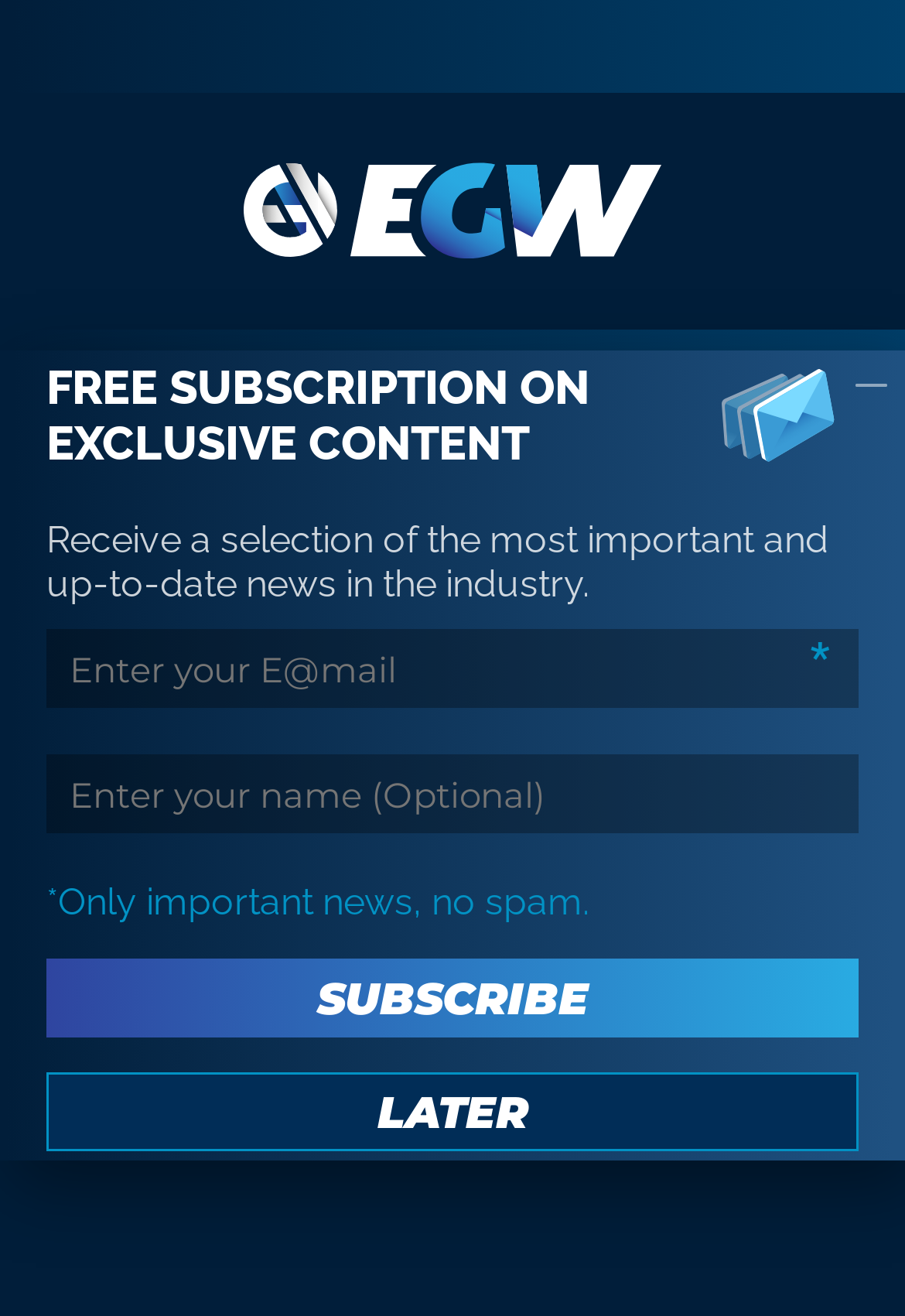Using the information in the image, could you please answer the following question in detail:
What is the warning message on the website?

The website has a warning message at the bottom stating 'Copying materials from the site is prohibited! © 2013-2022 EGW.news', indicating that users are not allowed to copy content from the website without permission.